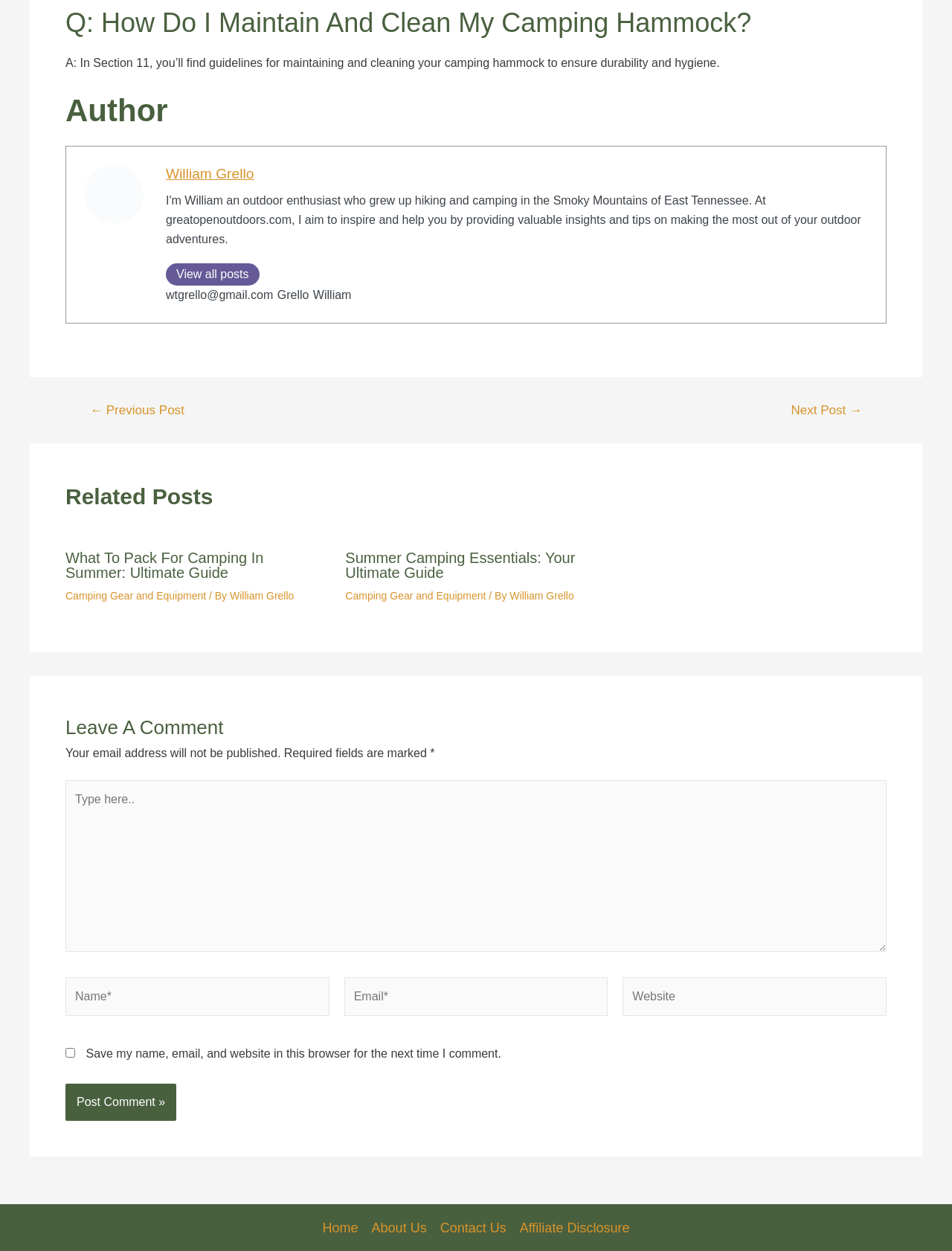Can you identify the bounding box coordinates of the clickable region needed to carry out this instruction: 'Click on the 'Next Post →' link'? The coordinates should be four float numbers within the range of 0 to 1, stated as [left, top, right, bottom].

[0.811, 0.323, 0.926, 0.333]